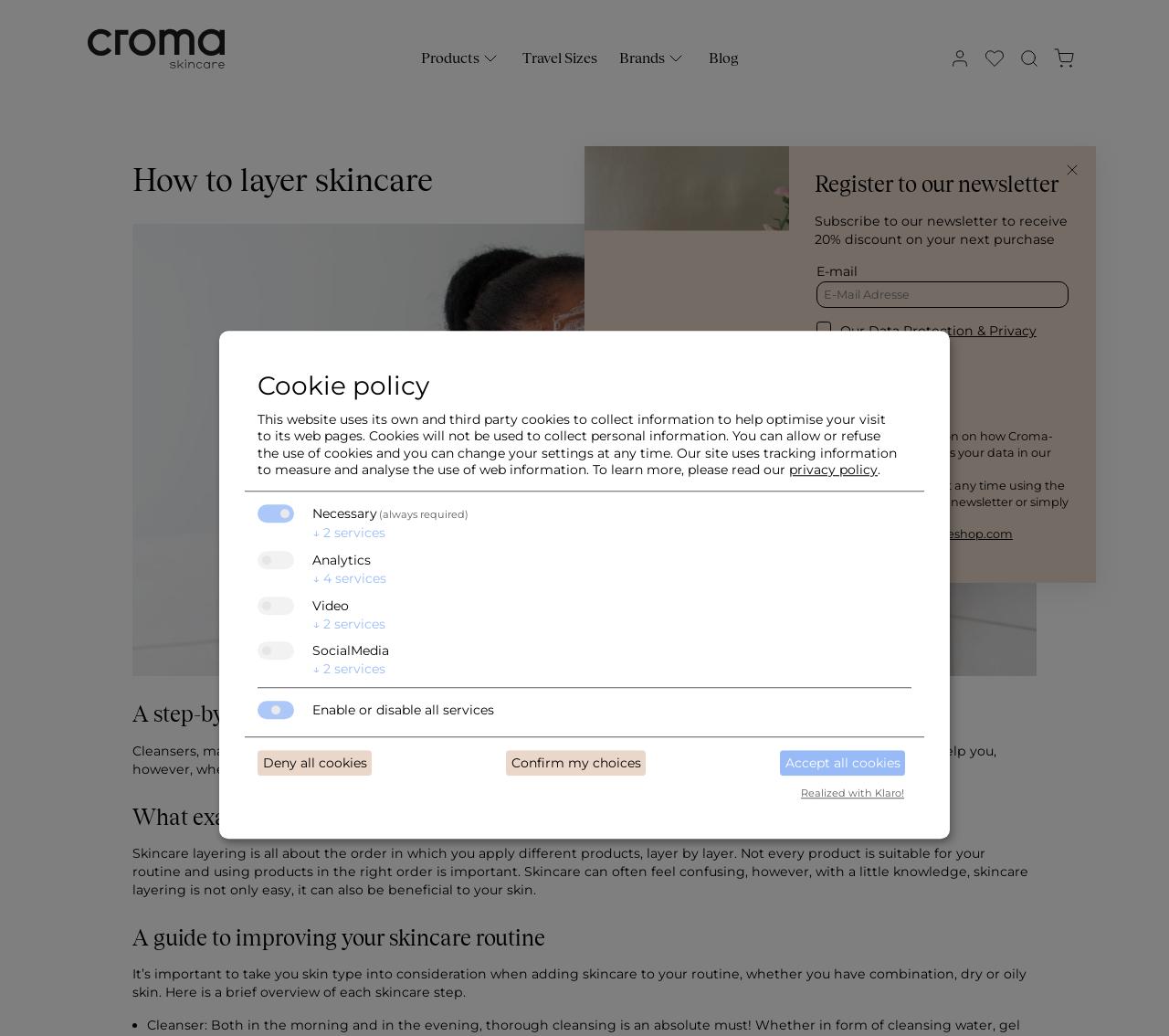Provide the bounding box coordinates of the section that needs to be clicked to accomplish the following instruction: "Read the blog."

[0.606, 0.036, 0.631, 0.077]